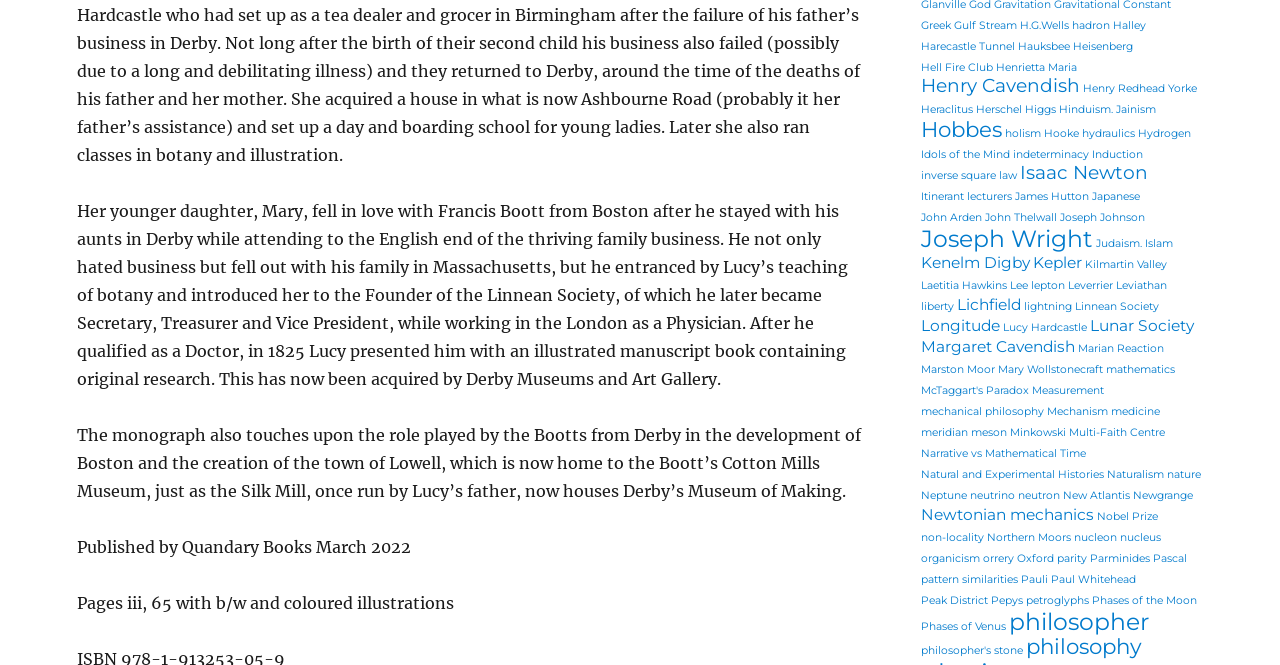Locate the bounding box coordinates of the region to be clicked to comply with the following instruction: "Discover more about Lucy Hardcastle". The coordinates must be four float numbers between 0 and 1, in the form [left, top, right, bottom].

[0.784, 0.486, 0.849, 0.502]